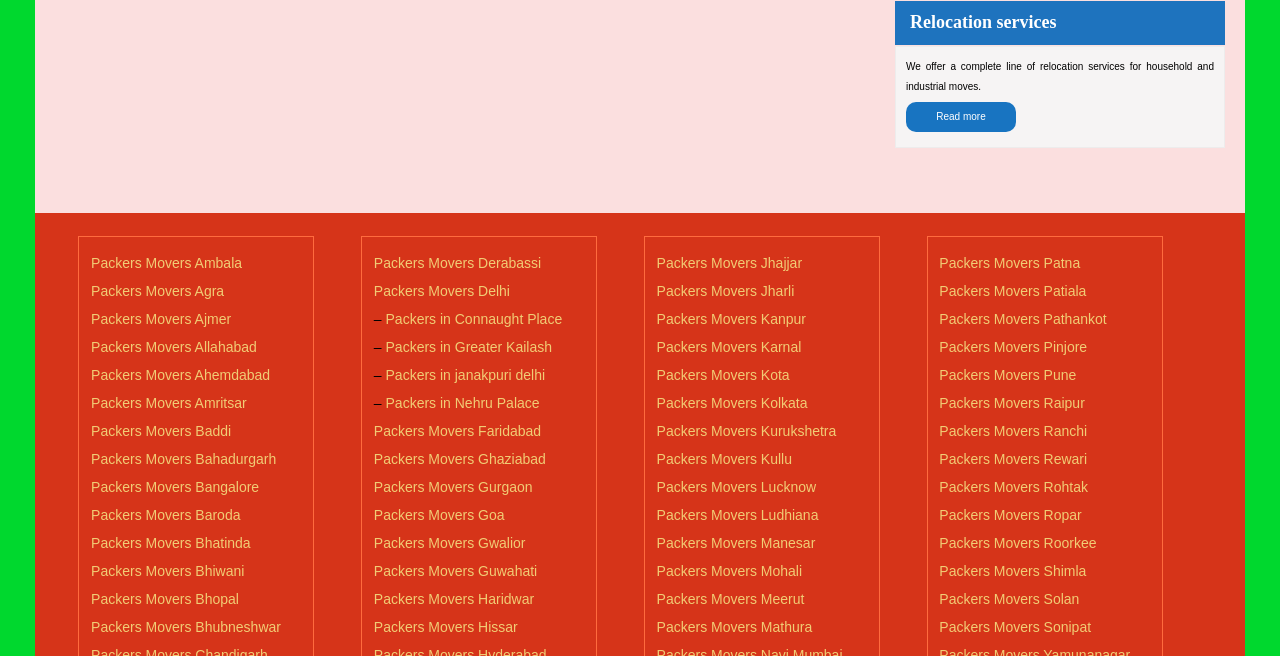Are there any links for packers and movers services in other countries?
Refer to the image and give a detailed answer to the question.

After examining the links on the webpage, I did not find any links for packers and movers services in other countries. All the links are for cities within India.